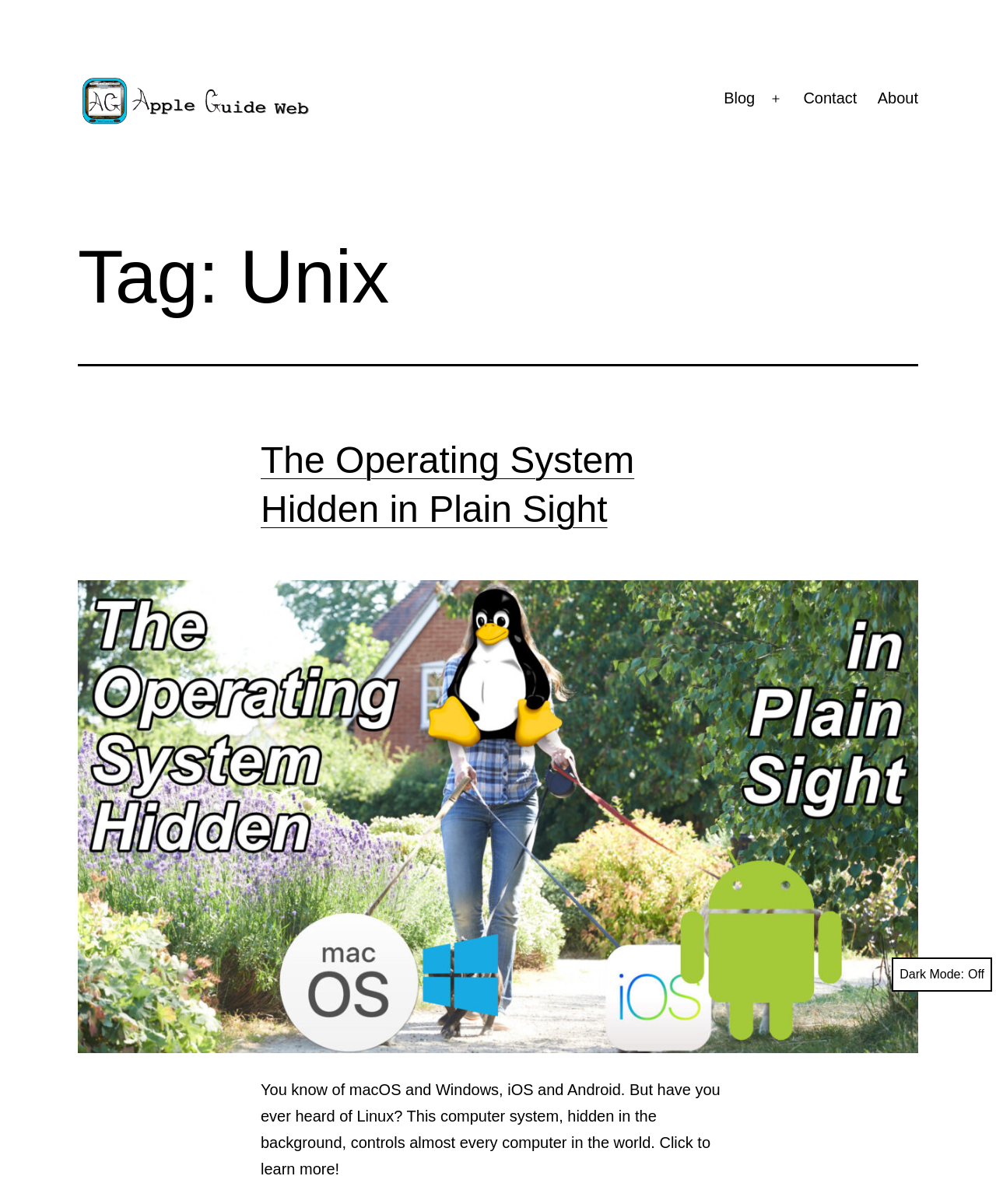What is the name of the operating system mentioned?
Could you answer the question in a detailed manner, providing as much information as possible?

Based on the webpage content, I found a heading 'The Operating System Hidden in Plain Sight' which mentions Linux as the operating system hidden in the background, controlling almost every computer in the world.